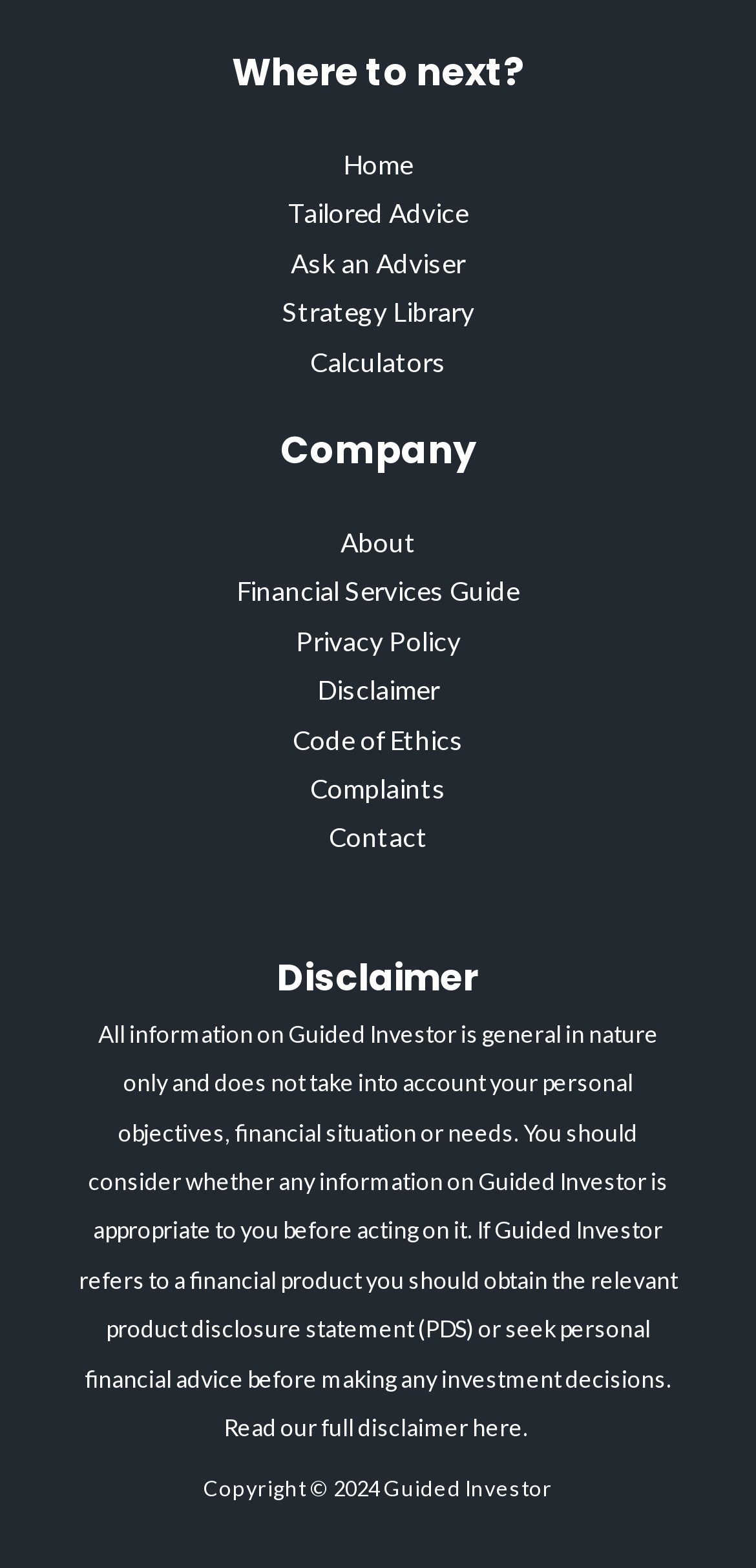Show the bounding box coordinates for the HTML element as described: "Strategy Library".

[0.373, 0.188, 0.627, 0.209]